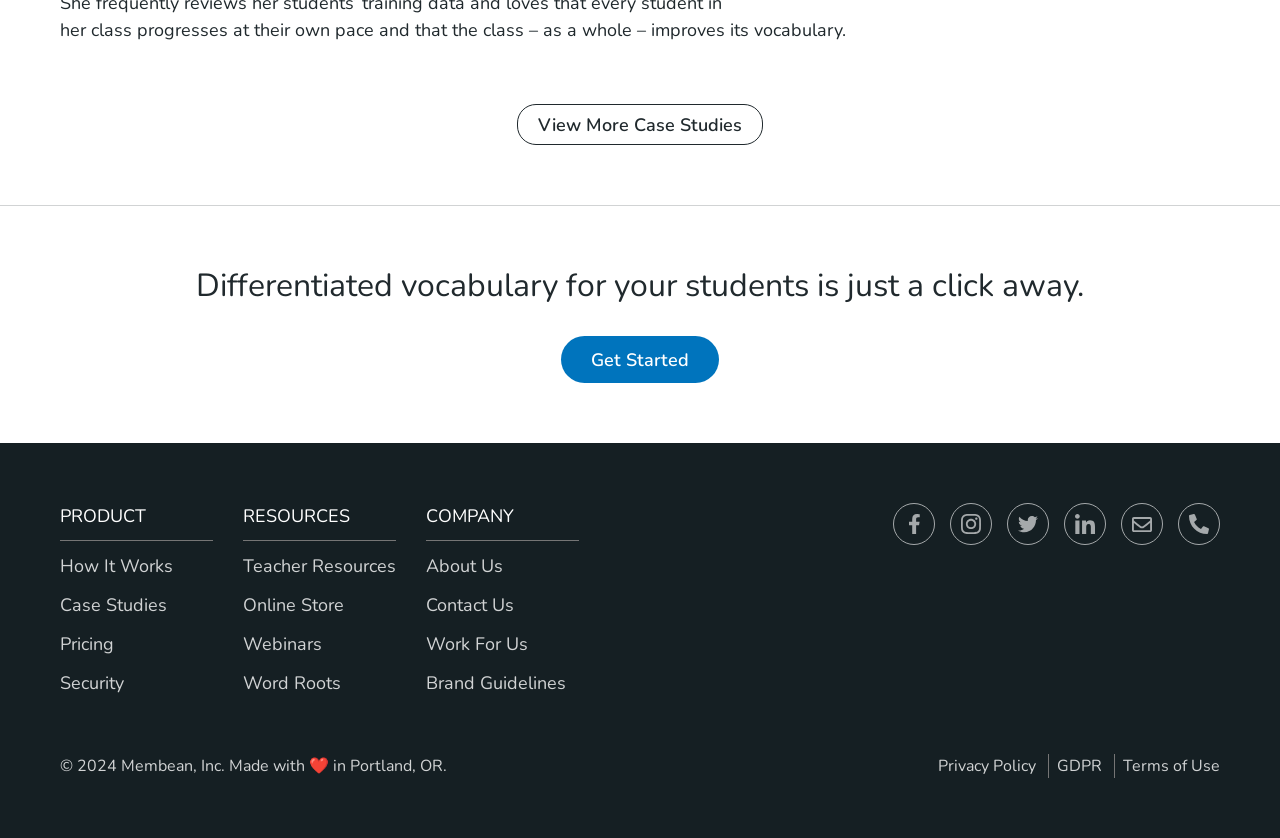Determine the bounding box coordinates of the UI element described below. Use the format (top-left x, top-left y, bottom-right x, bottom-right y) with floating point numbers between 0 and 1: View More Case Studies

[0.404, 0.125, 0.596, 0.173]